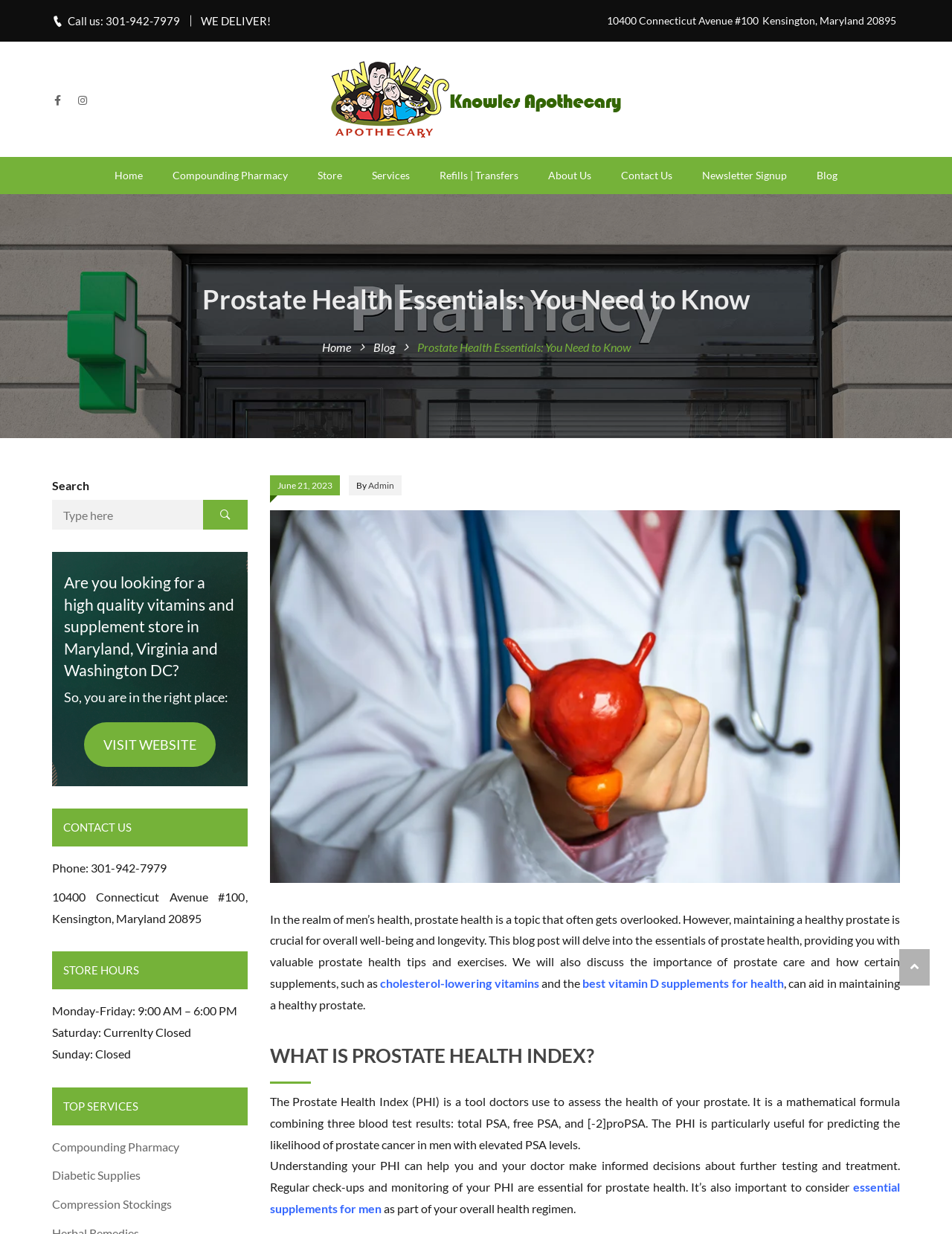Given the content of the image, can you provide a detailed answer to the question?
What is the topic of the blog post?

I found the topic of the blog post by reading the title of the blog post, which is 'Prostate Health Essentials: You Need to Know'. The blog post discusses the importance of prostate health and provides tips and exercises for maintaining a healthy prostate.